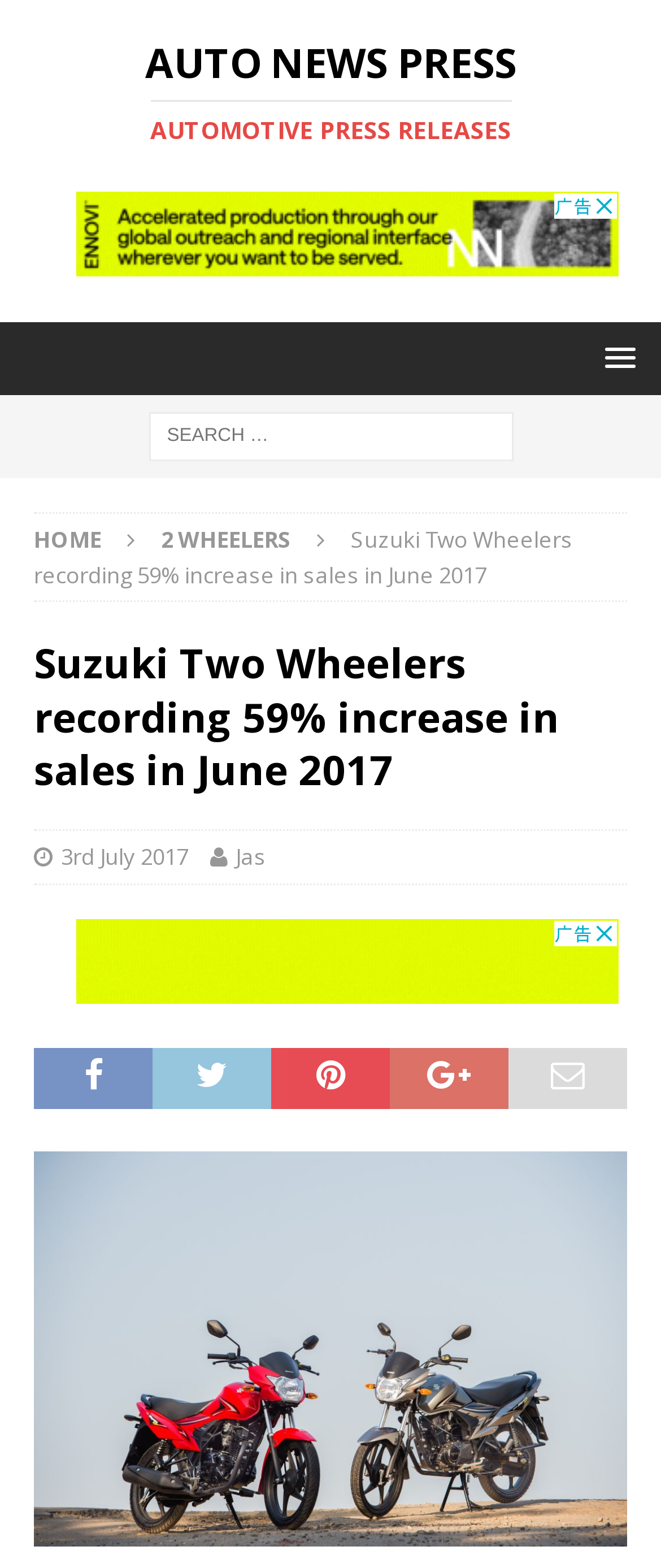What is the author of the news?
Based on the image, provide your answer in one word or phrase.

Jas